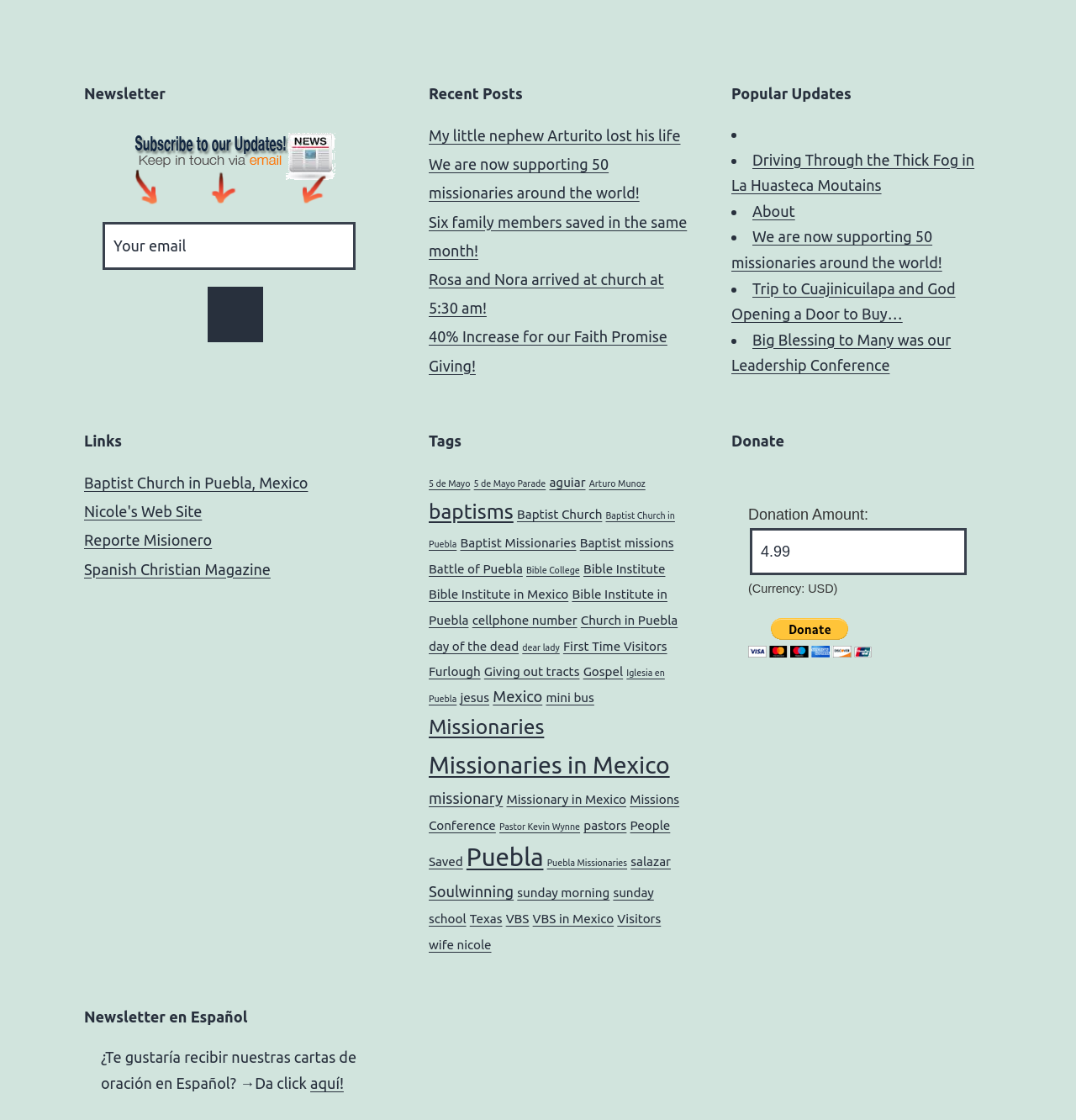Please identify the coordinates of the bounding box that should be clicked to fulfill this instruction: "Click 'Newsletter' heading".

[0.078, 0.074, 0.359, 0.093]